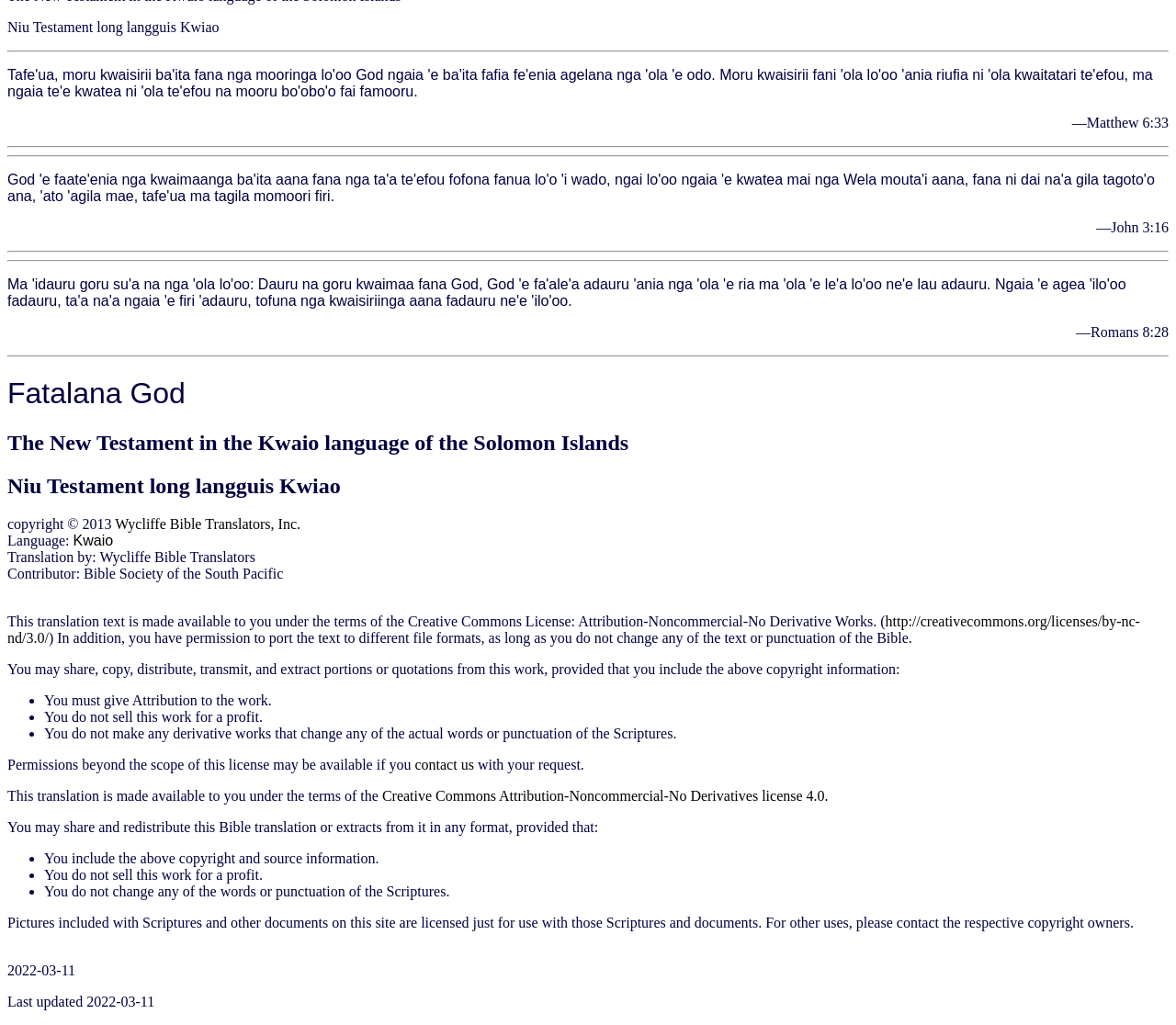Based on the element description: "Kwaio", identify the bounding box coordinates for this UI element. The coordinates must be four float numbers between 0 and 1, listed as [left, top, right, bottom].

[0.062, 0.52, 0.096, 0.535]